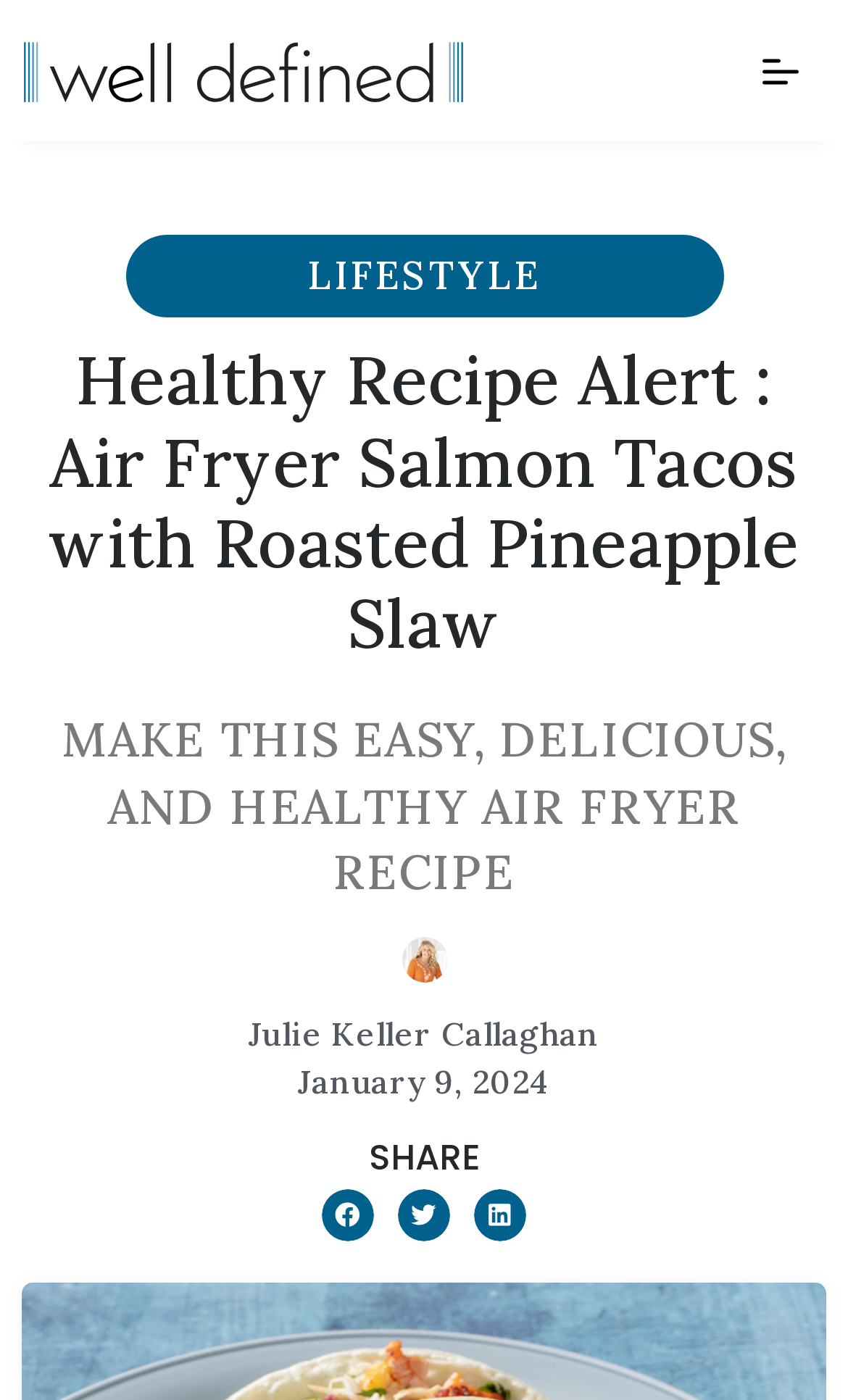Explain the contents of the webpage comprehensively.

This webpage is about a healthy air fryer recipe, specifically for salmon tacos with roasted pineapple slaw. At the top left, there is a link to an unknown destination. To the right of this link, there is a navigation menu labeled "Menu" with a toggle button, accompanied by two icons. 

Below the navigation menu, there is a prominent link labeled "LIFESTYLE" in the middle of the page. The main heading of the webpage, "Healthy Recipe Alert : Air Fryer Salmon Tacos with Roasted Pineapple Slaw", is located below the navigation menu, spanning almost the entire width of the page. 

Underneath the main heading, there is a bold text "MAKE THIS EASY, DELICIOUS, AND HEALTHY AIR FRYER RECIPE" that occupies a significant portion of the page. 

On the right side of the page, there is a figure, likely an image, with a link embedded within it. Below this figure, there is a heading with the author's name, "Julie Keller Callaghan", accompanied by a link to the author's profile. 

Further down, there is a link displaying the date "January 9, 2024", along with a time element. 

At the bottom of the page, there is a heading labeled "SHARE" with three buttons to share the content on Facebook, Twitter, and LinkedIn, each accompanied by an icon.